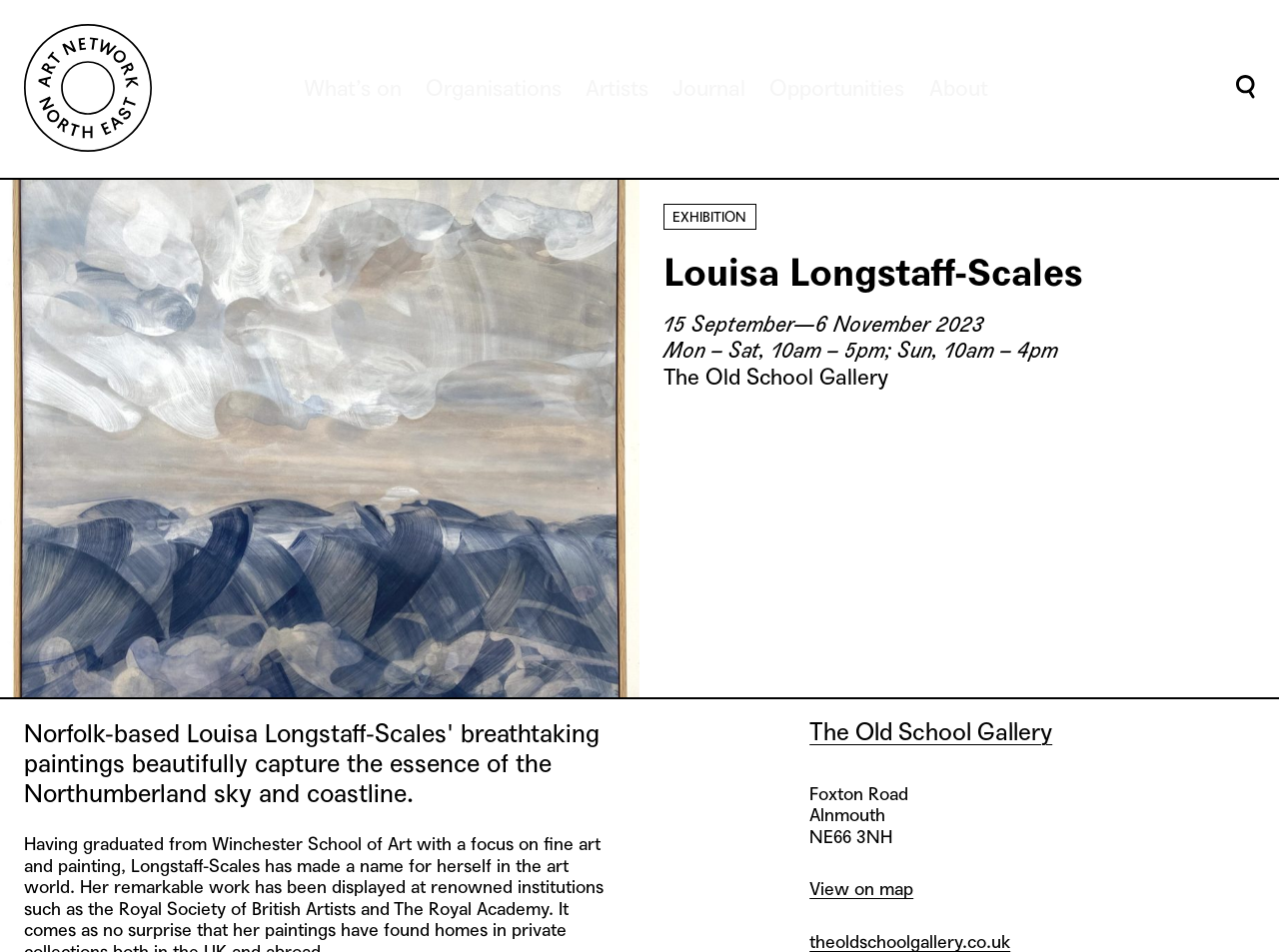Provide a thorough and detailed response to the question by examining the image: 
What are the gallery's opening hours?

The webpage has a static text element with the text 'Mon – Sat, 10am – 5pm; Sun, 10am – 4pm', which provides the opening hours of the gallery.